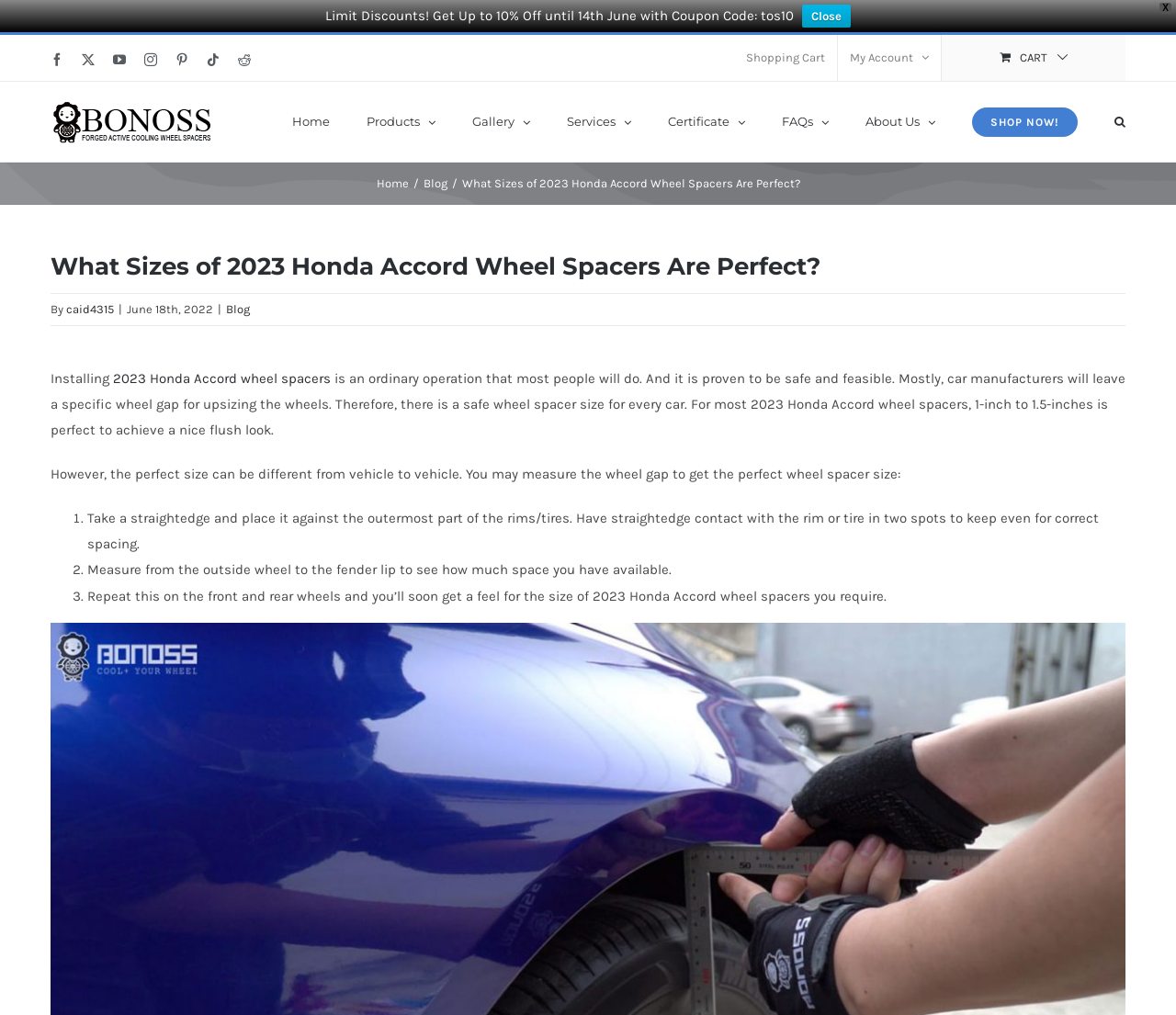Please determine the bounding box coordinates for the UI element described as: "Home".

[0.248, 0.081, 0.28, 0.157]